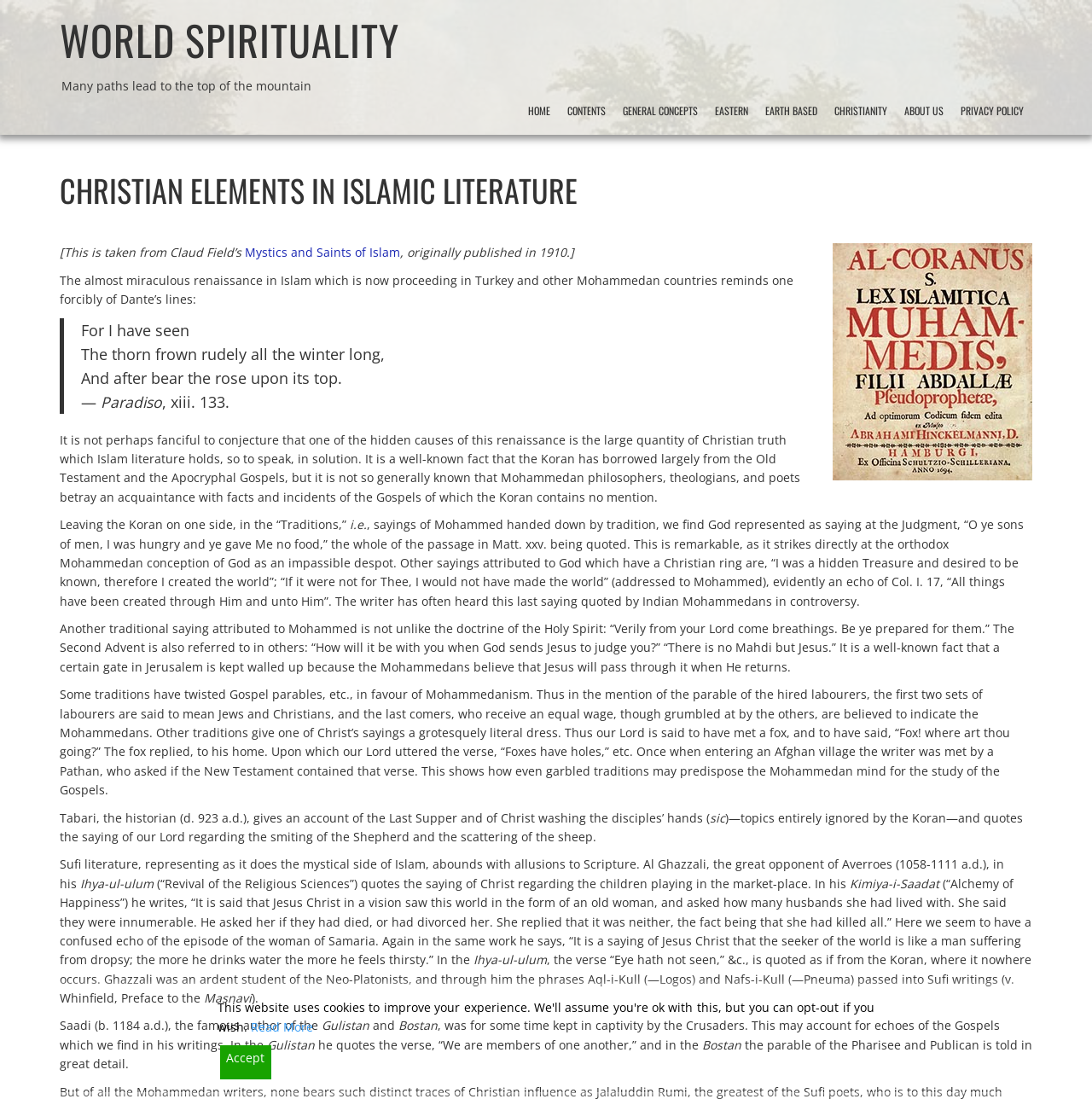Please find the bounding box for the UI component described as follows: "Mystics and Saints of Islam".

[0.224, 0.222, 0.366, 0.237]